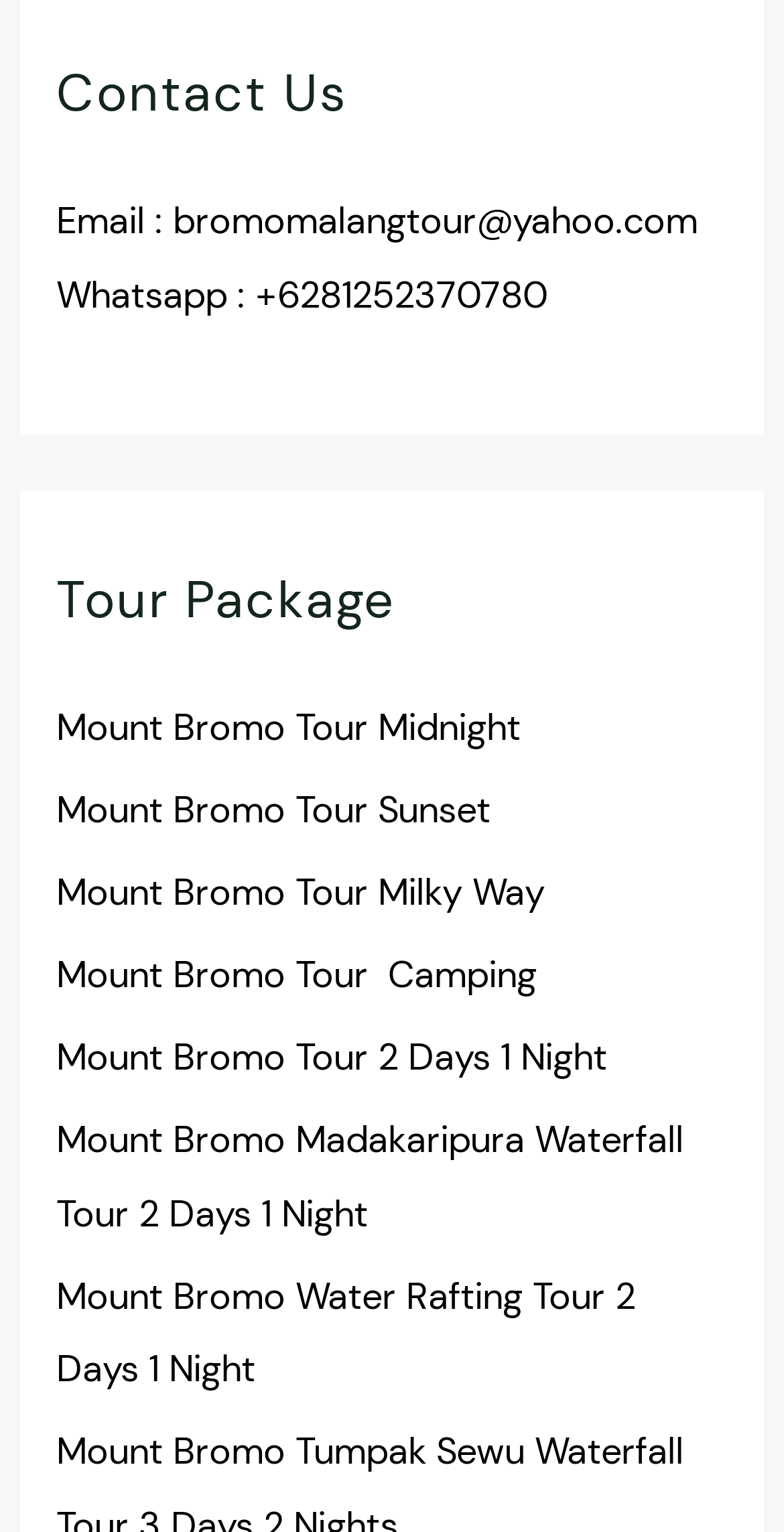Please find the bounding box coordinates of the clickable region needed to complete the following instruction: "Contact us via email". The bounding box coordinates must consist of four float numbers between 0 and 1, i.e., [left, top, right, bottom].

[0.221, 0.129, 0.89, 0.16]